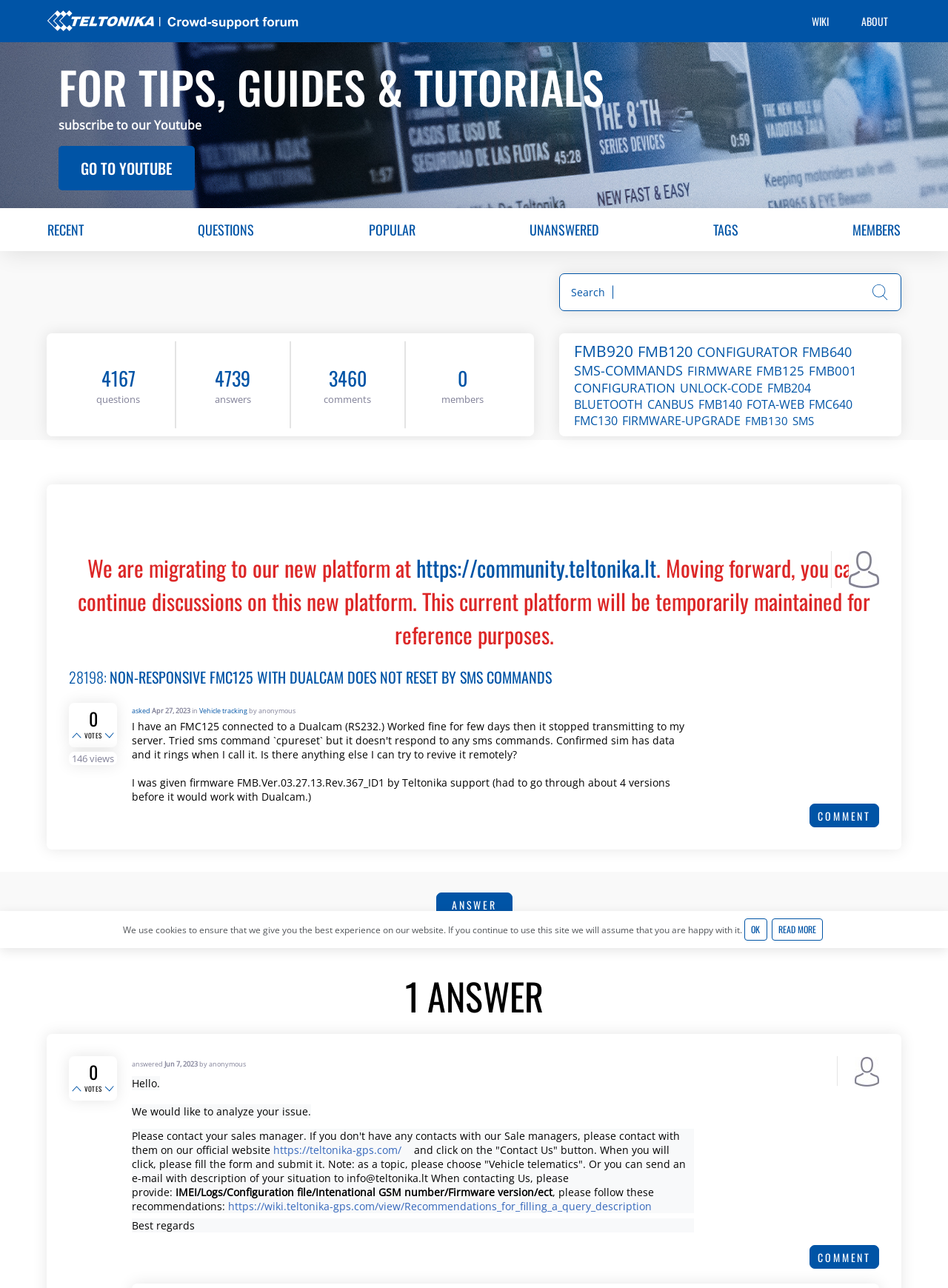How many questions are there on this platform?
Based on the image, answer the question with as much detail as possible.

The number of questions can be found on the top right side of the webpage, where it says '4167 questions'.